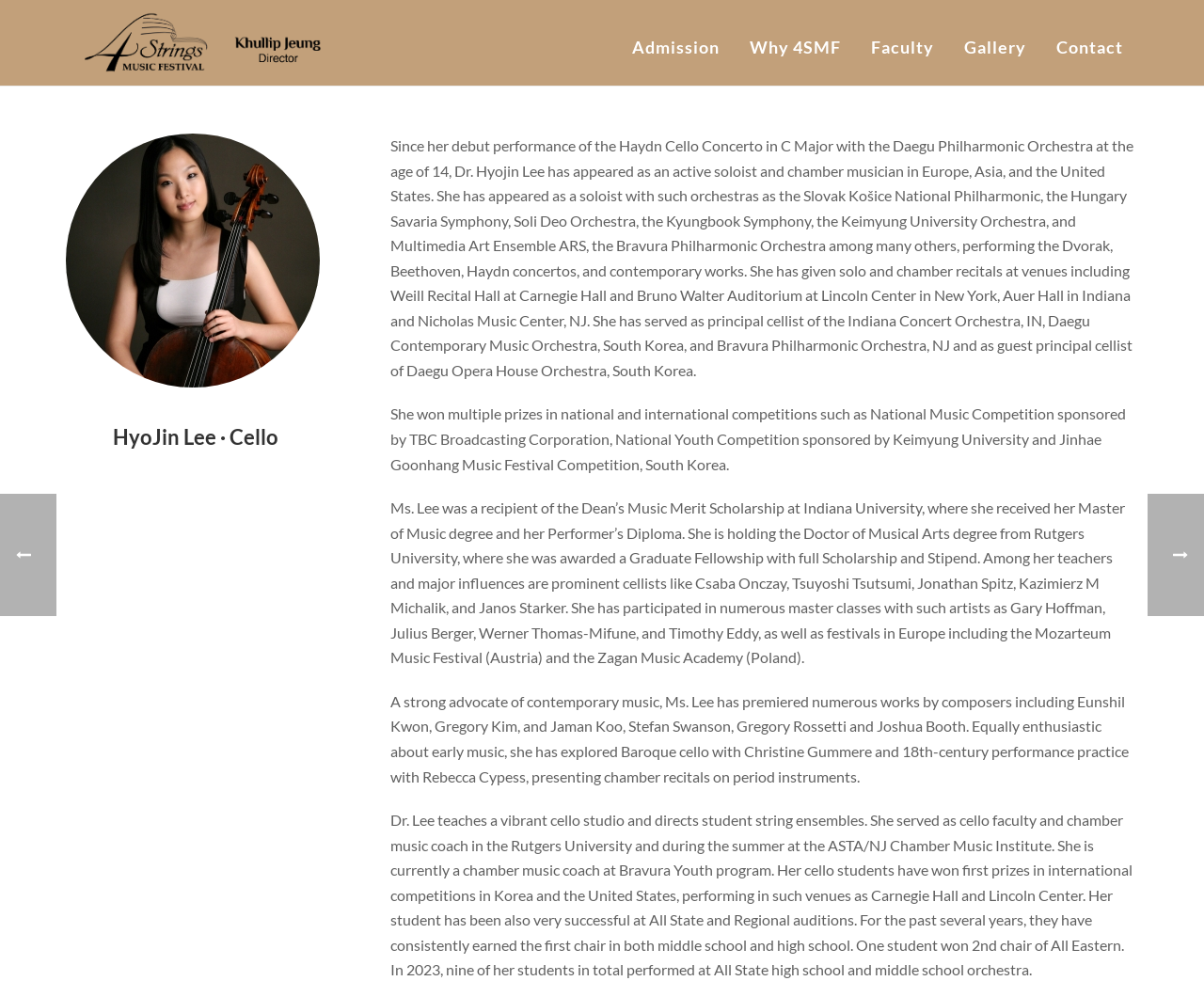What is the name of the orchestra where Dr. Hyojin Lee served as principal cellist?
Using the details shown in the screenshot, provide a comprehensive answer to the question.

According to the webpage, Dr. Hyojin Lee has served as principal cellist of the Indiana Concert Orchestra, Daegu Contemporary Music Orchestra, and Bravura Philharmonic Orchestra, among others.